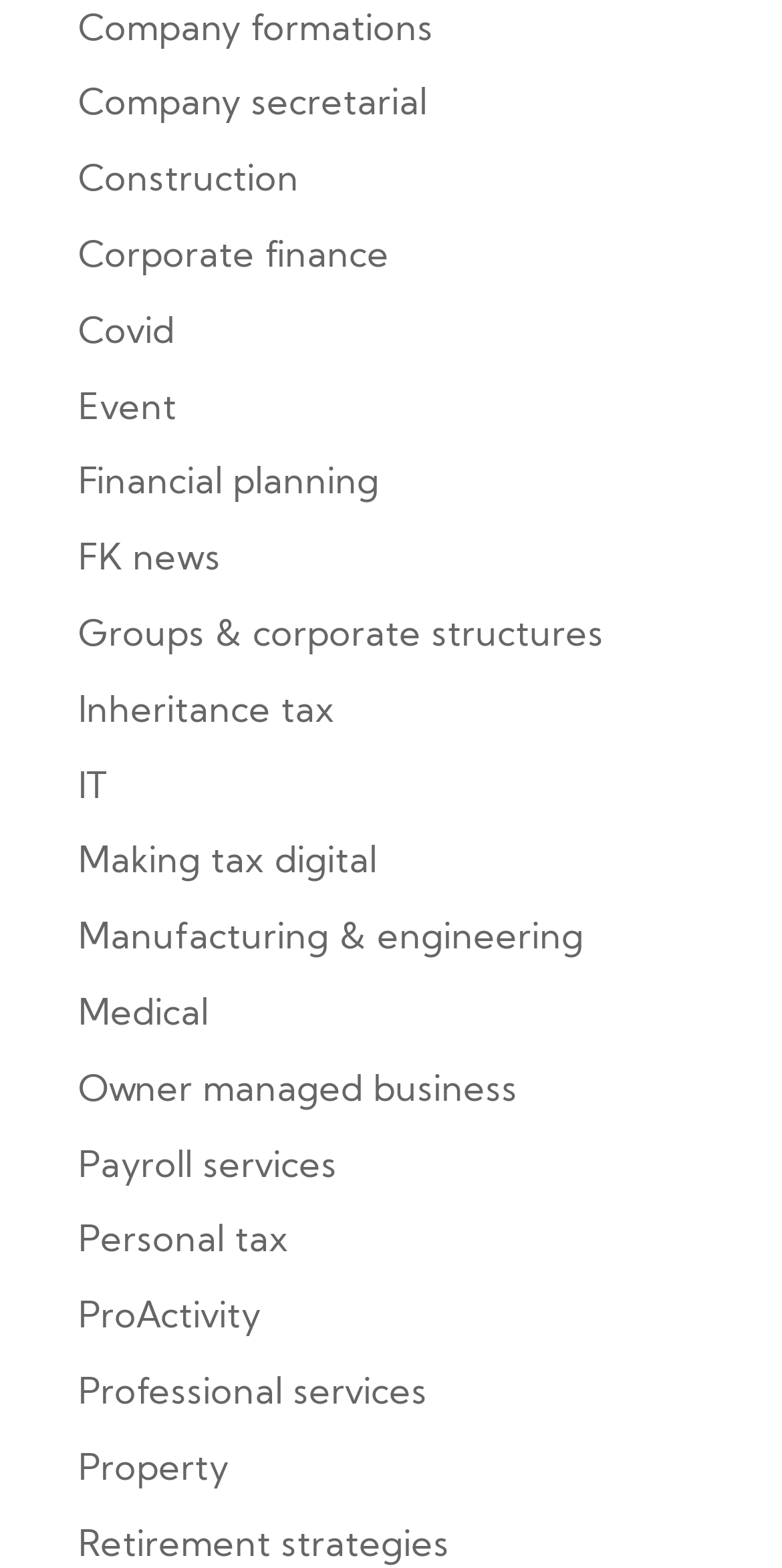Please identify the bounding box coordinates of the clickable area that will fulfill the following instruction: "Search for topics". The coordinates should be in the format of four float numbers between 0 and 1, i.e., [left, top, right, bottom].

None